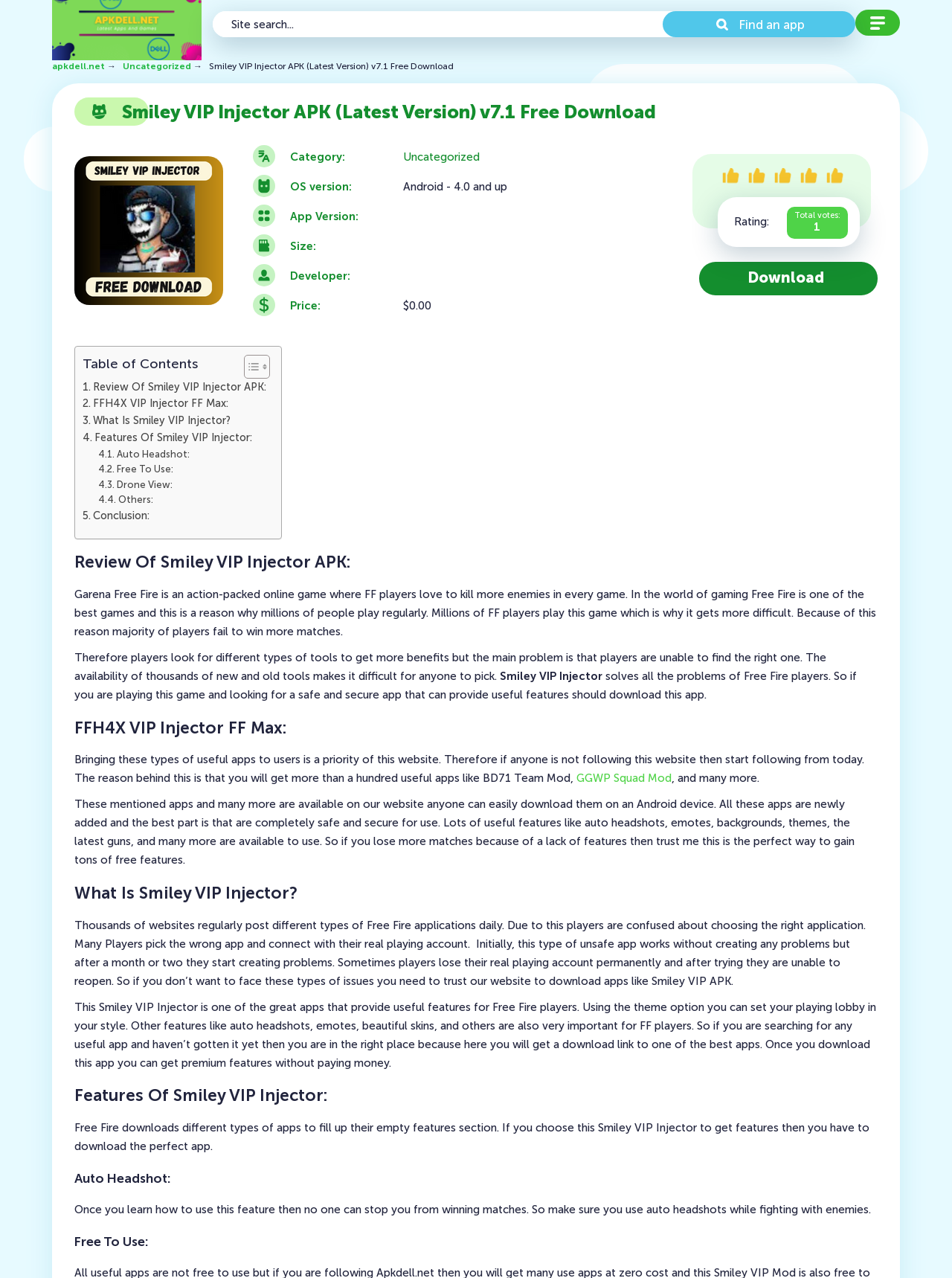Find the bounding box coordinates of the element you need to click on to perform this action: 'Go to page 2'. The coordinates should be represented by four float values between 0 and 1, in the format [left, top, right, bottom].

[0.781, 0.13, 0.808, 0.15]